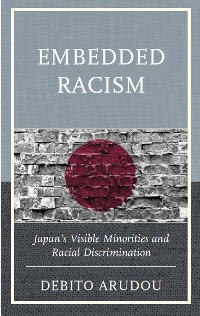Provide a short, one-word or phrase answer to the question below:
What is the title of the book?

Embedded Racism